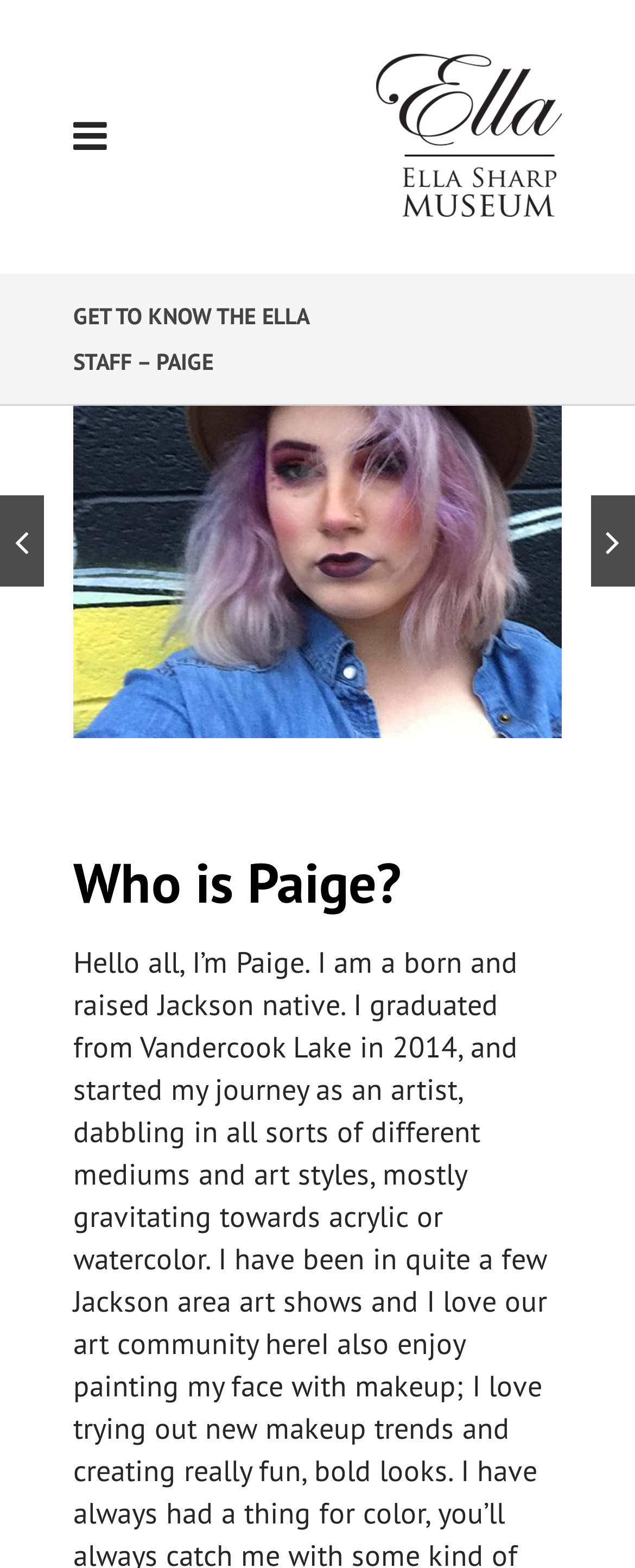Extract the main title from the webpage.

GET TO KNOW THE ELLA STAFF – PAIGE